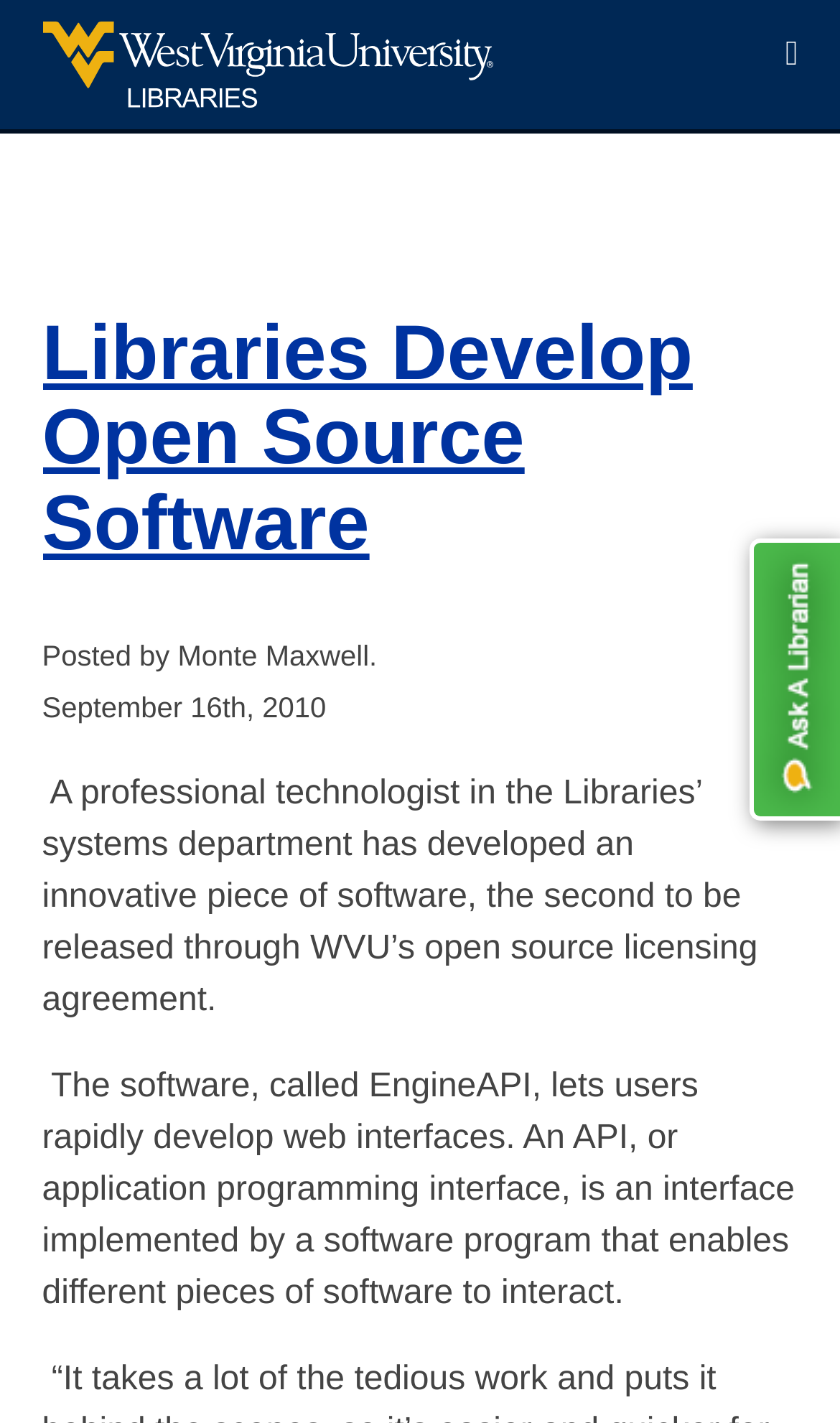Please give a short response to the question using one word or a phrase:
What is the purpose of the EngineAPI software?

Rapidly develop web interfaces